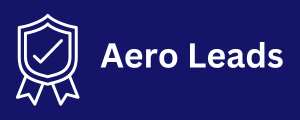Explain in detail what you see in the image.

The image features the logo of "Aero Leads," prominently displayed against a dark blue background. The logo includes a stylized shield, symbolizing security and trust, with a checkmark graphic inside it, indicating reliability and quality. The brand name "Aero Leads" is written in bold, clean white lettering, conveying a sense of professionalism and clarity. This visual representation reflects the company's identity and mission to provide dependable lead generation services.